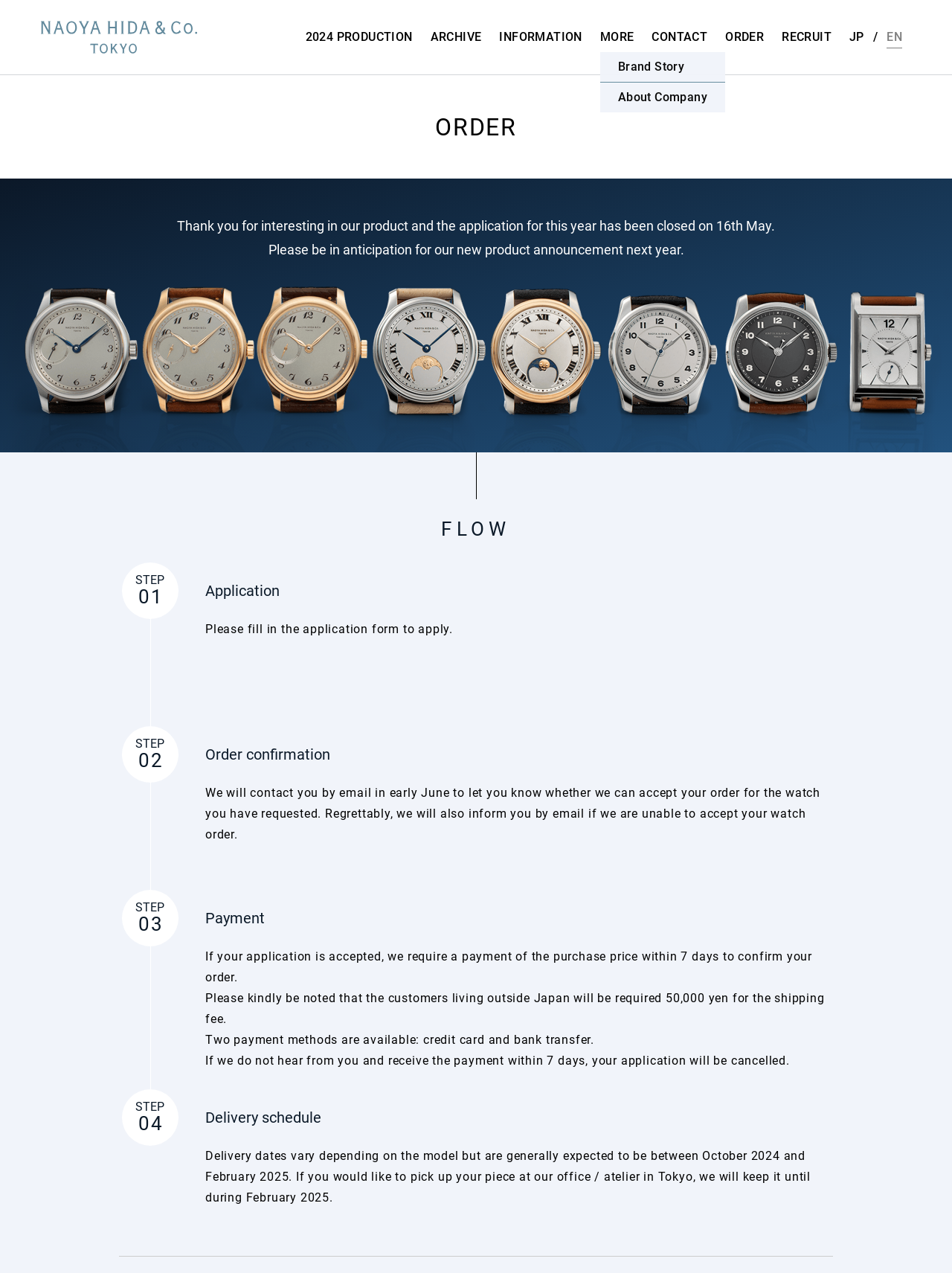Please look at the image and answer the question with a detailed explanation: What is the application period for this year?

According to the webpage, the application for this year has been closed on 16th May, as stated in the StaticText element with the text 'Thank you for interesting in our product and the application for this year has been closed on 16th May.'.